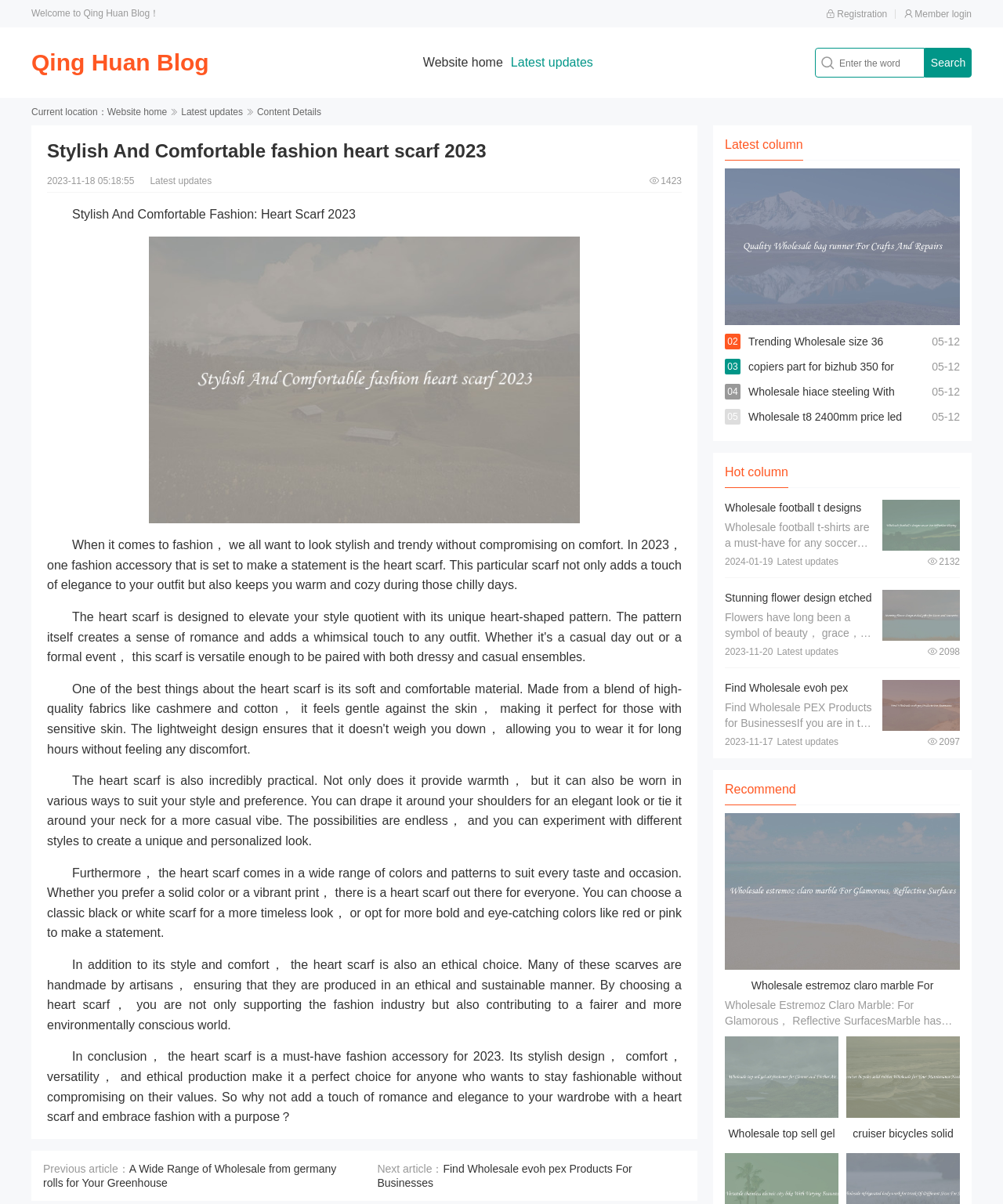What is the purpose of the heart scarf?
Please use the visual content to give a single word or phrase answer.

To add elegance and warmth